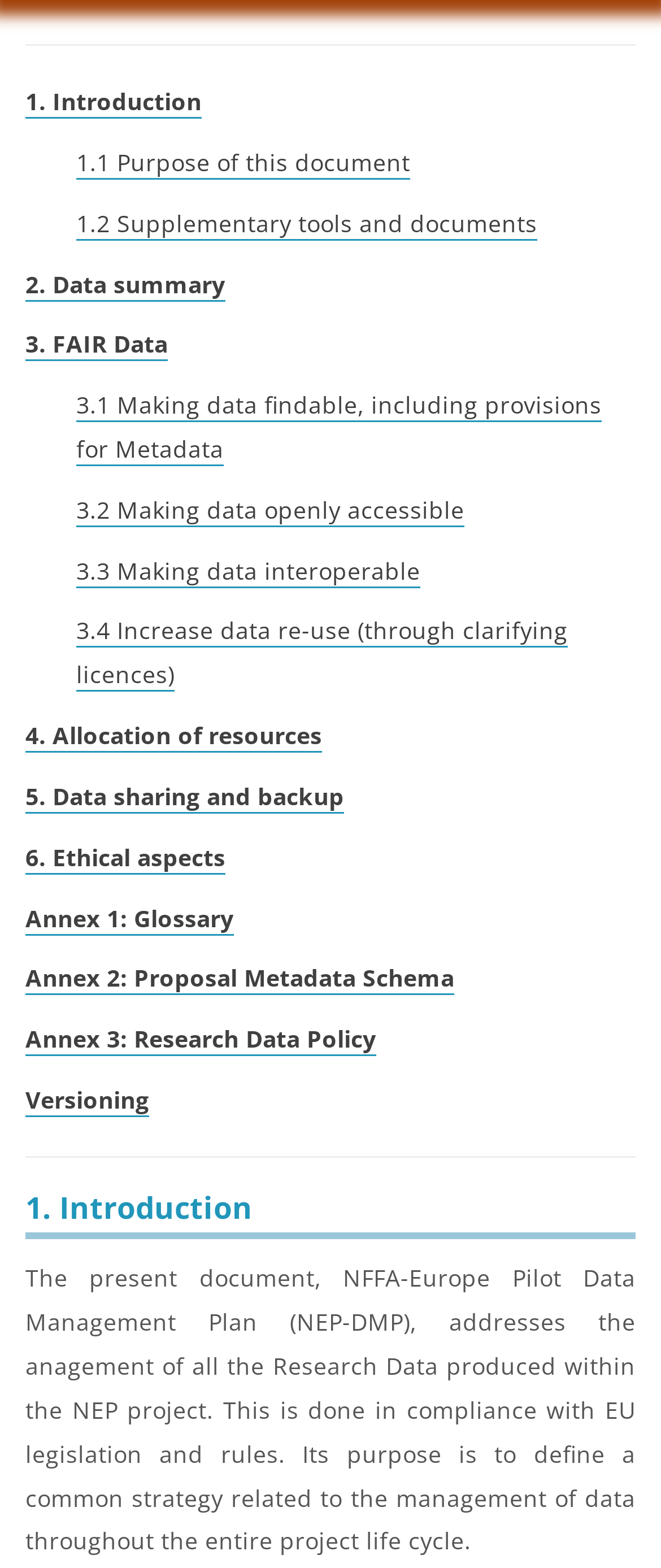Locate the bounding box coordinates of the clickable part needed for the task: "go to 1. Introduction".

[0.038, 0.054, 0.305, 0.076]